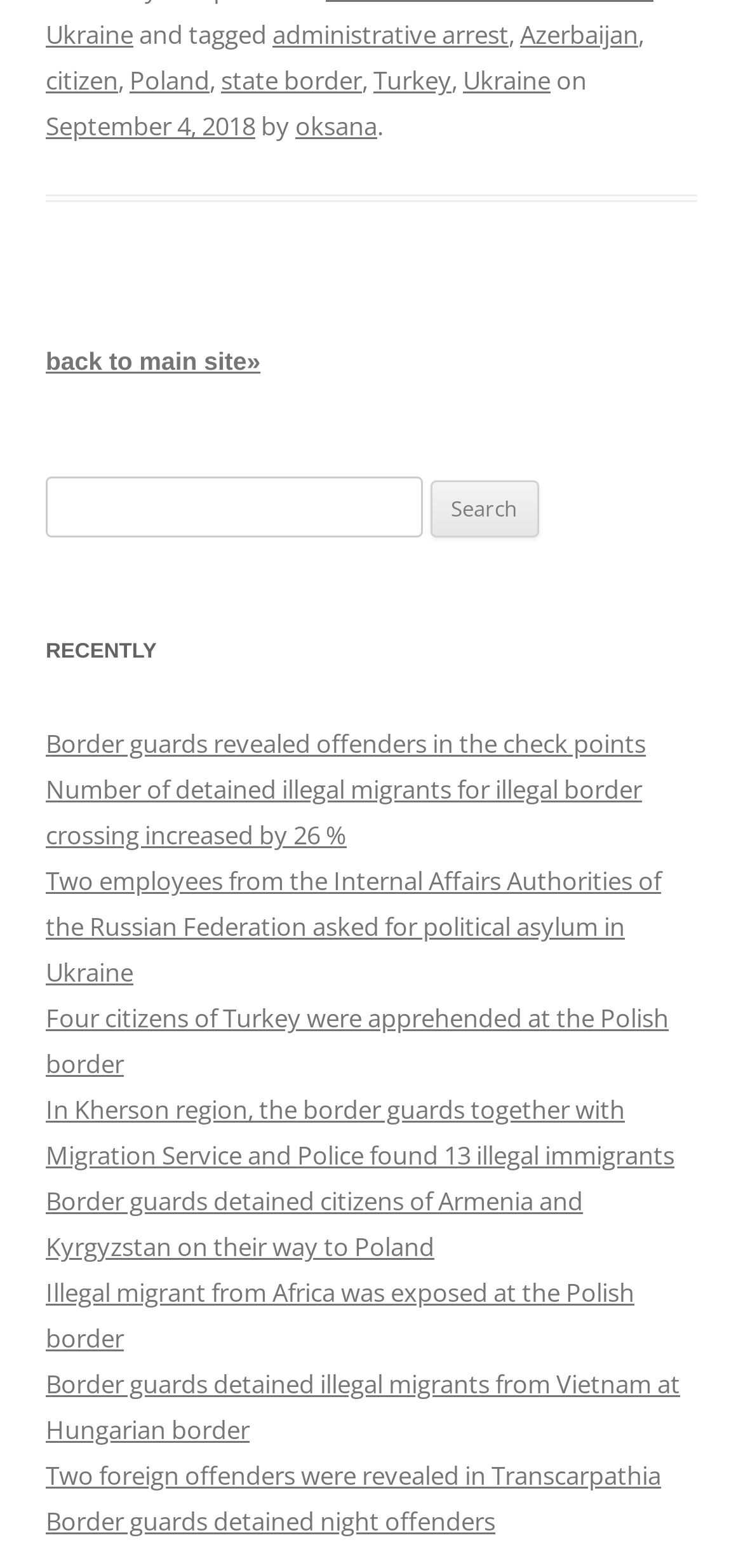Identify and provide the bounding box for the element described by: "administrative arrest".

[0.367, 0.011, 0.685, 0.033]